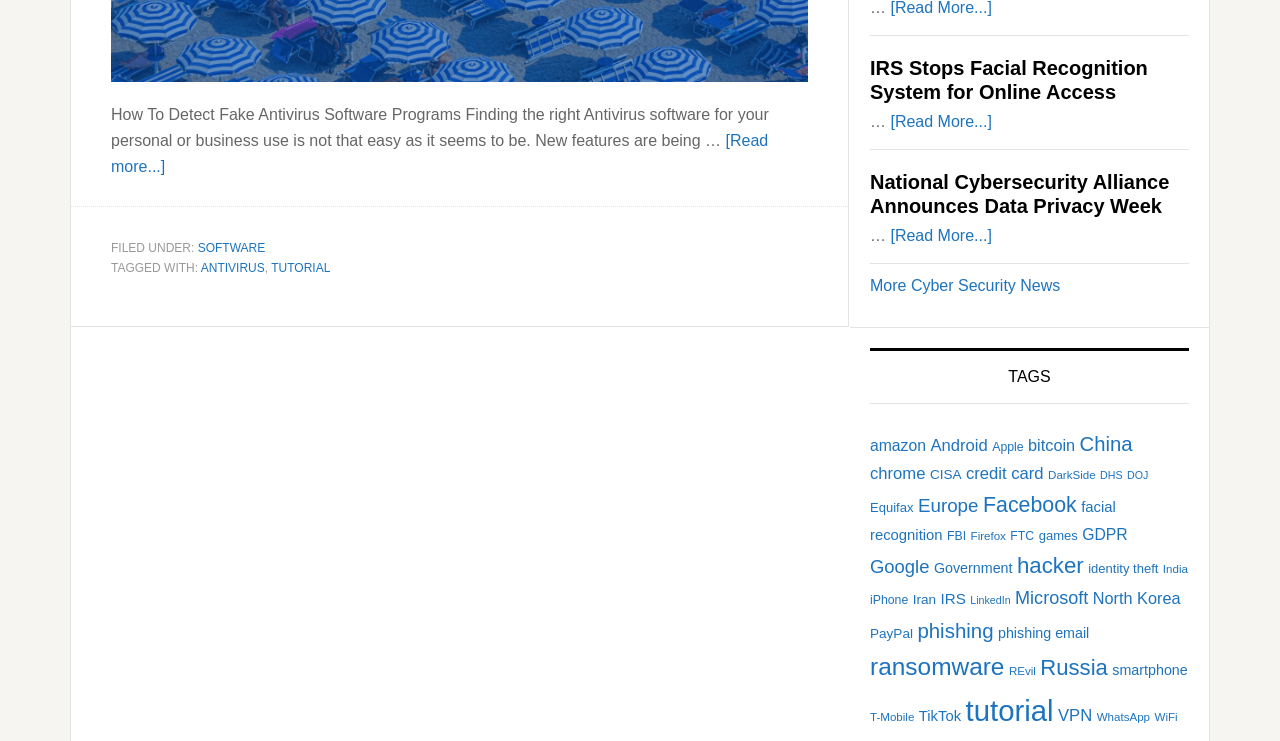Is there an article about facial recognition on this webpage?
By examining the image, provide a one-word or phrase answer.

Yes